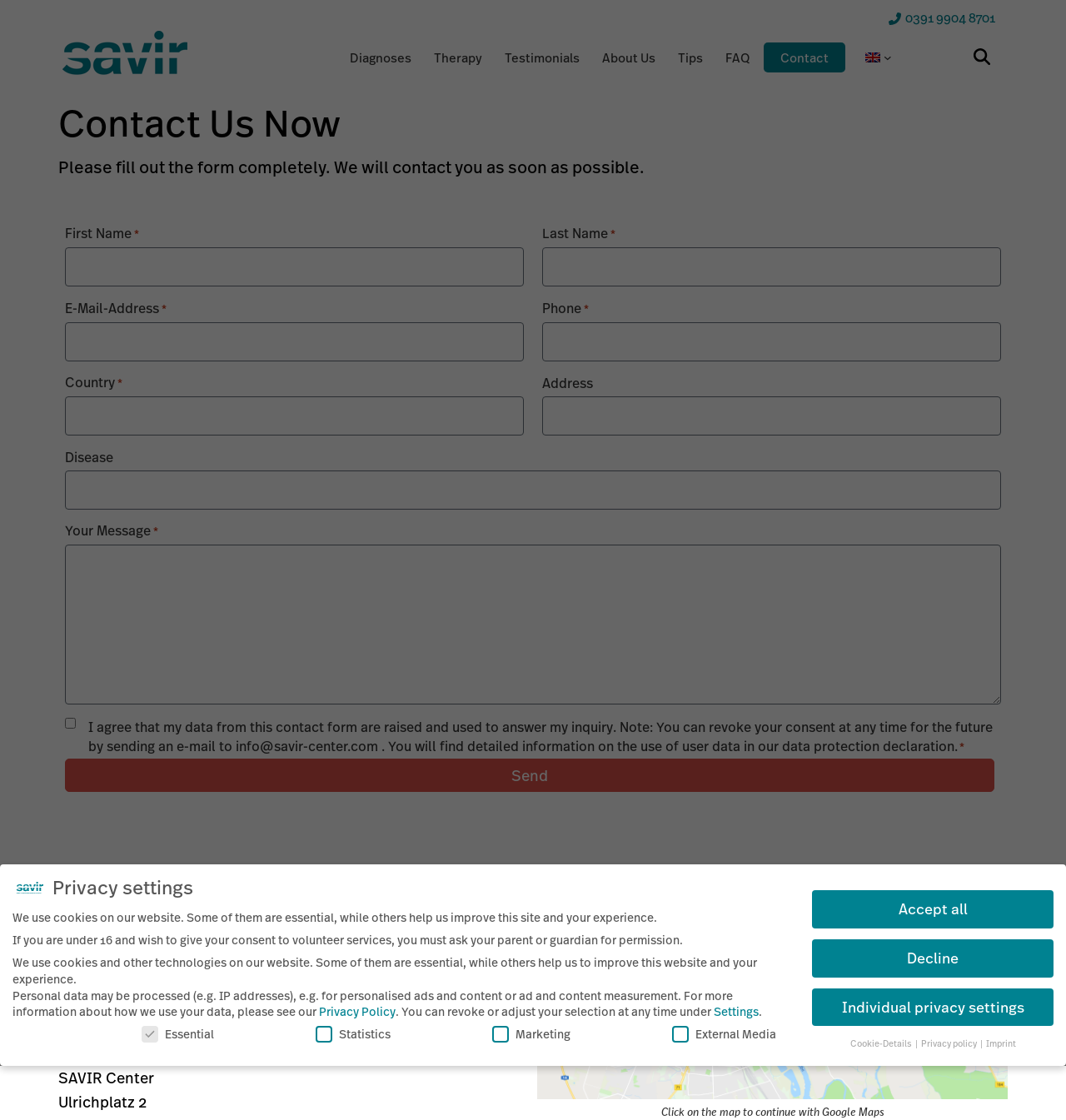Reply to the question with a single word or phrase:
What is the purpose of the form?

Contact Us